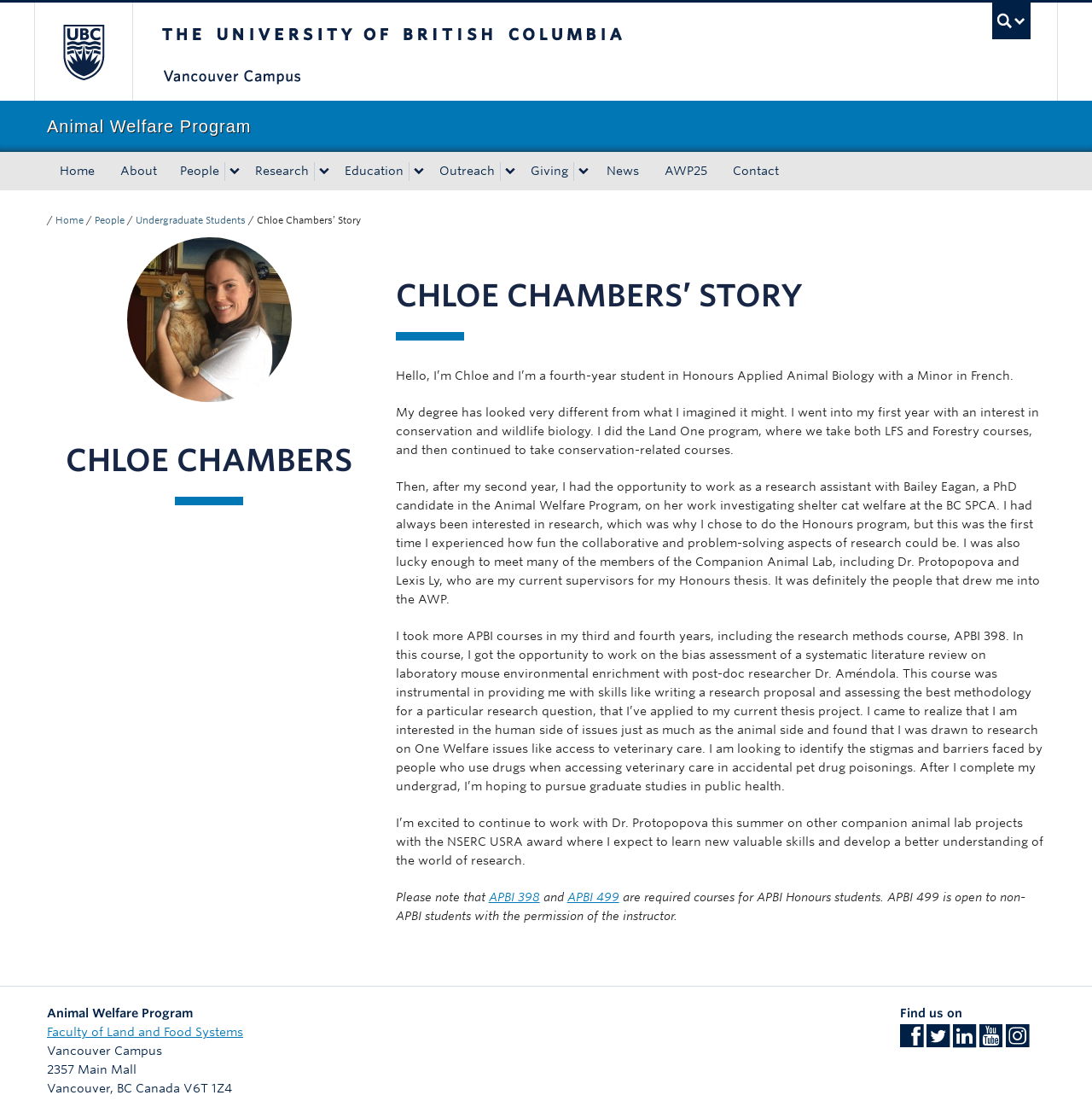Indicate the bounding box coordinates of the clickable region to achieve the following instruction: "Find the Animal Welfare Program on Facebook."

[0.824, 0.94, 0.845, 0.952]